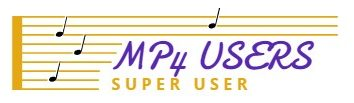What does the yellow phrase 'SUPER USER' suggest?
Provide an in-depth answer to the question, covering all aspects.

The phrase 'SUPER USER' is displayed in a contrasting yellow, suggesting a high level of proficiency and enthusiasm among its members within the digital community focused on enhancing user experiences in MP4 formats.